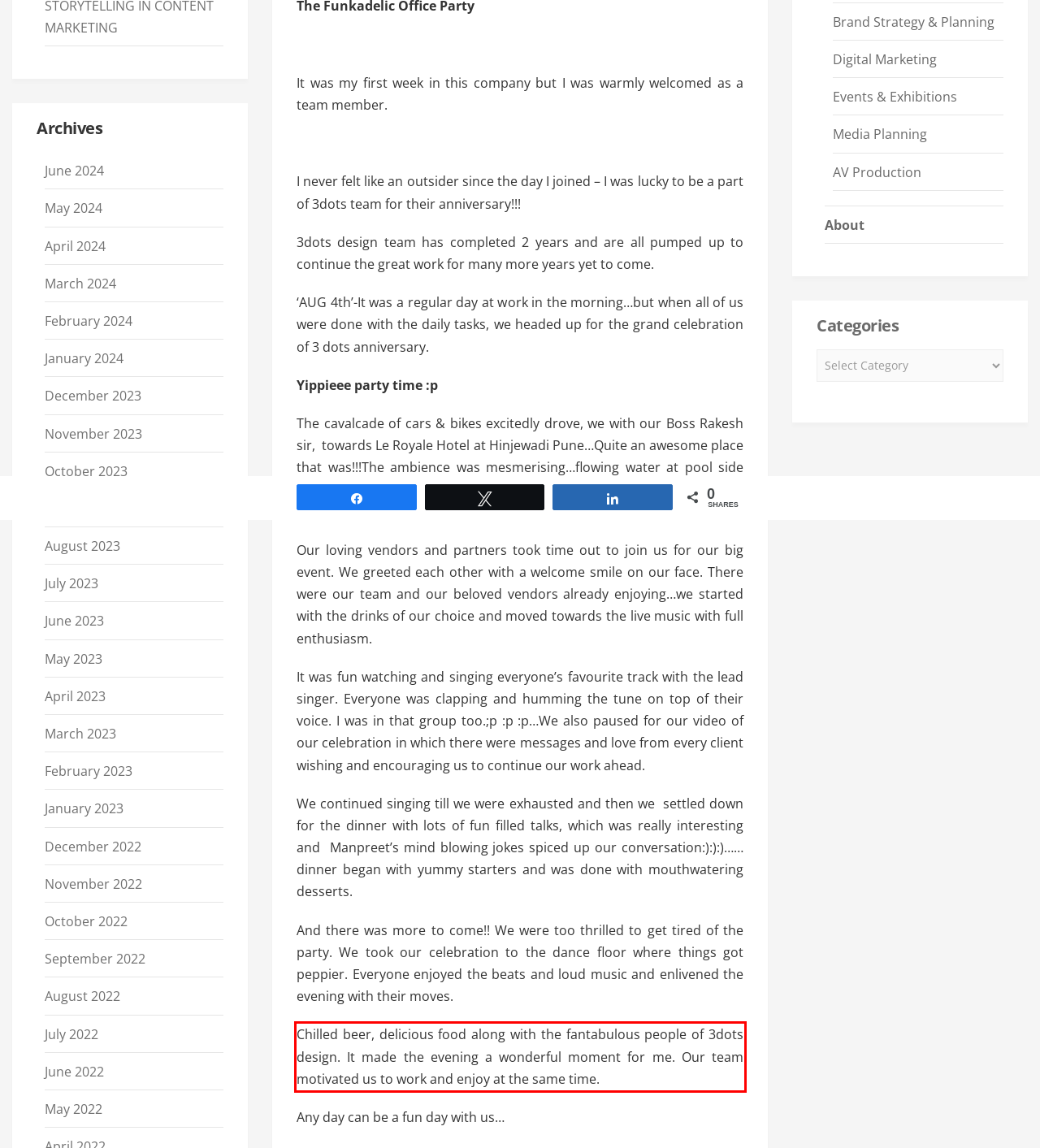You have a screenshot of a webpage with a UI element highlighted by a red bounding box. Use OCR to obtain the text within this highlighted area.

Chilled beer, delicious food along with the fantabulous people of 3dots design. It made the evening a wonderful moment for me. Our team motivated us to work and enjoy at the same time.